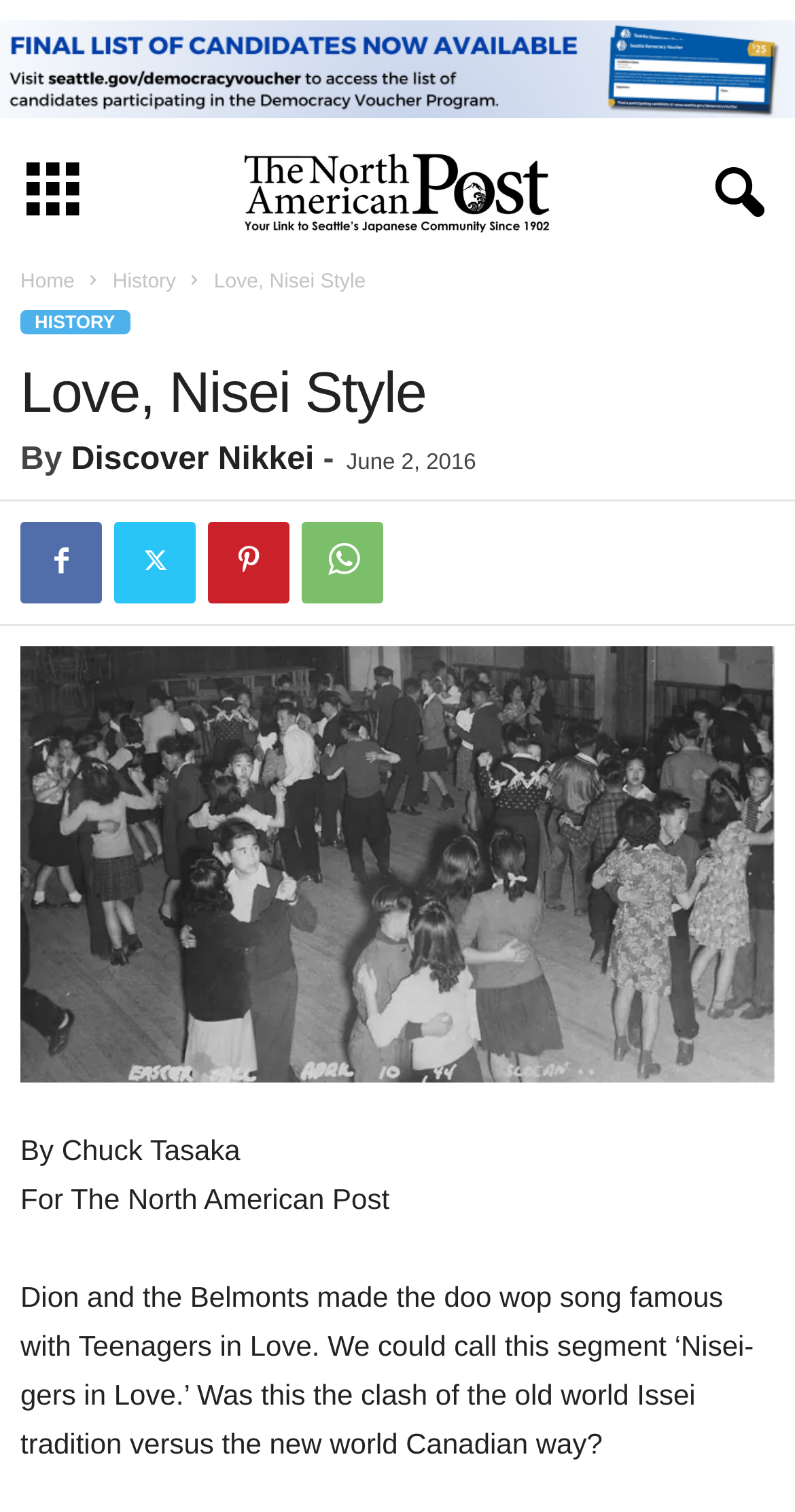Provide the bounding box coordinates of the HTML element this sentence describes: "Facebook".

[0.026, 0.345, 0.128, 0.399]